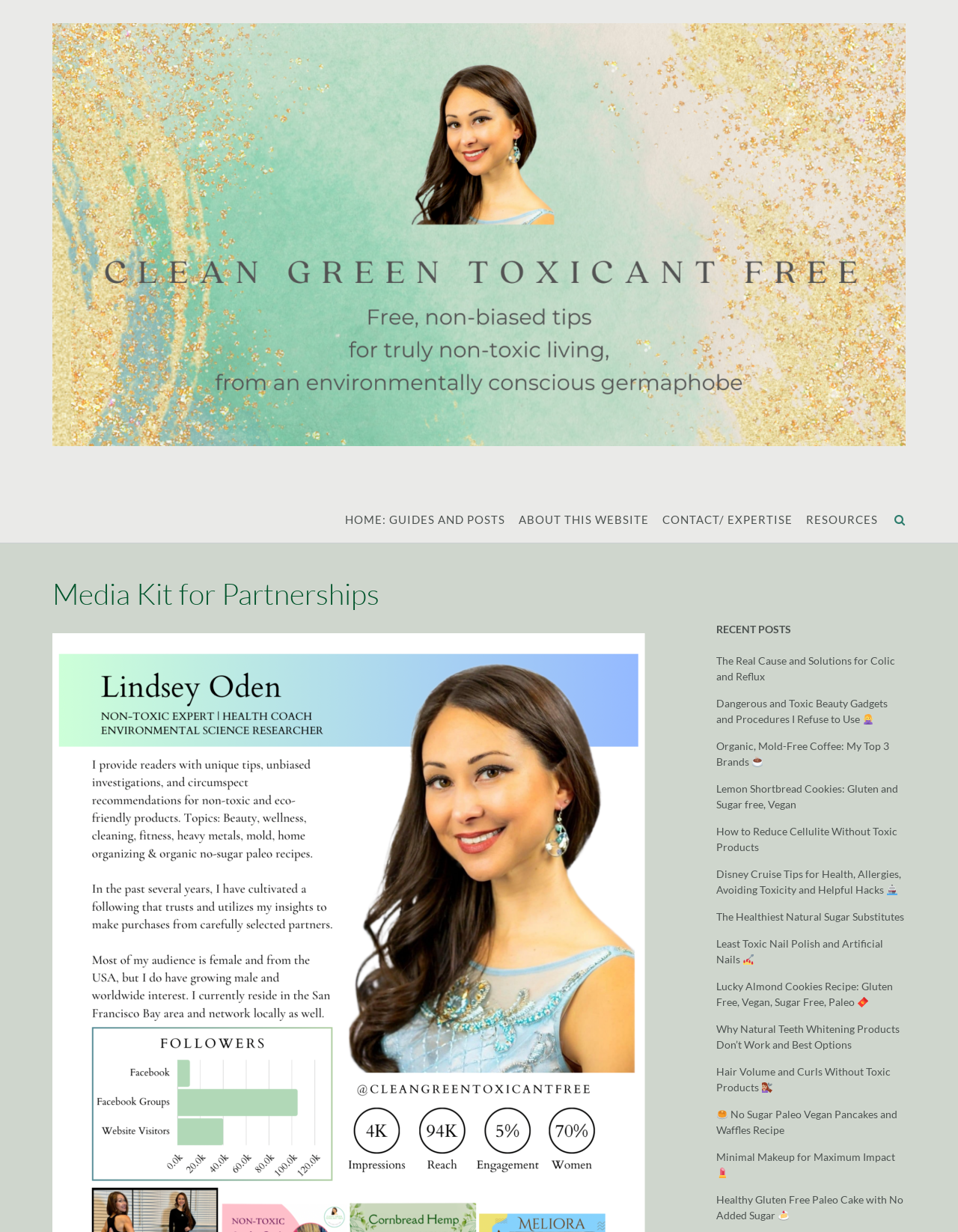What is the topic of the first recent post? Observe the screenshot and provide a one-word or short phrase answer.

Colic and Reflux